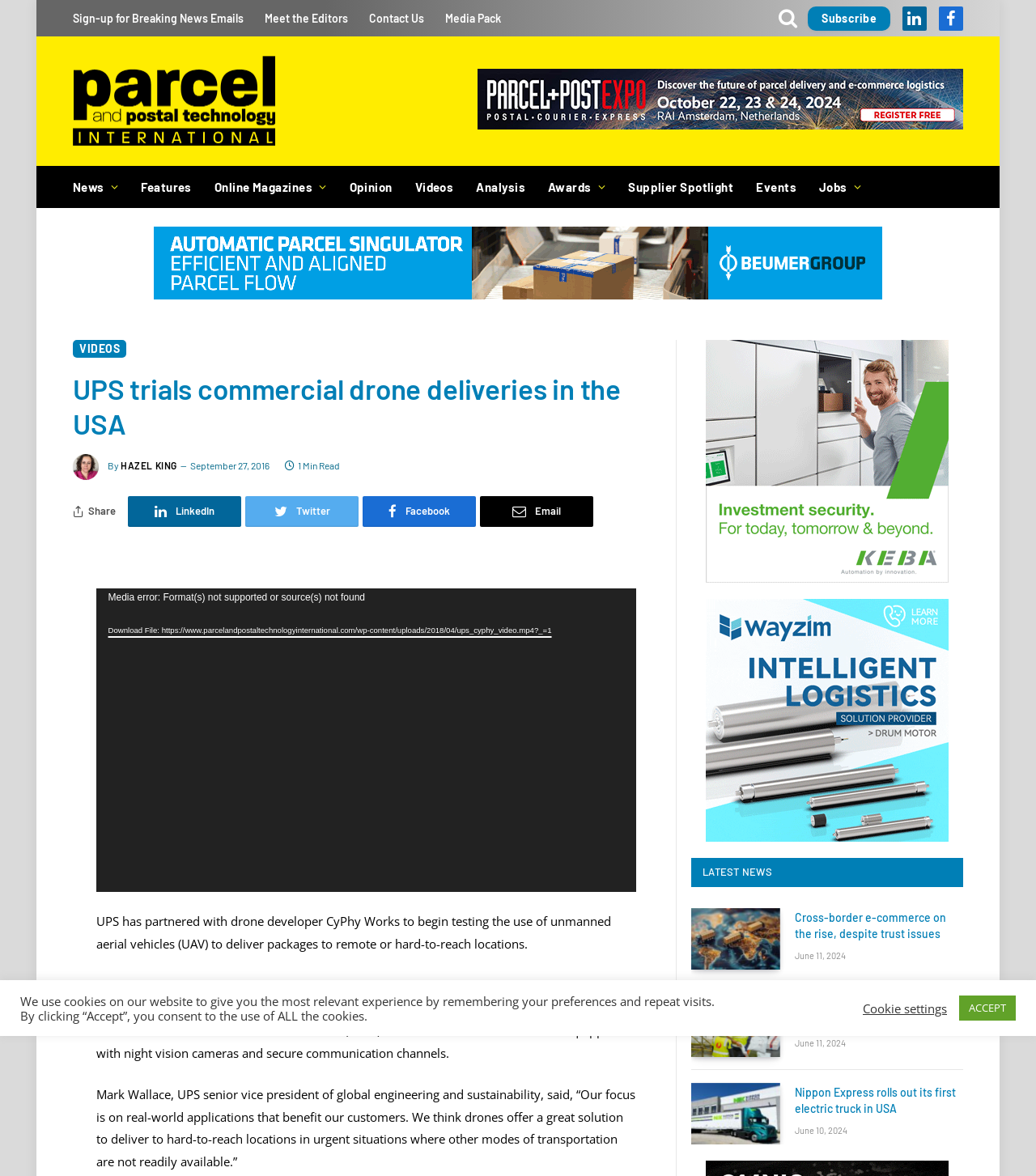Provide the bounding box coordinates for the UI element that is described as: "Videos".

[0.39, 0.142, 0.449, 0.176]